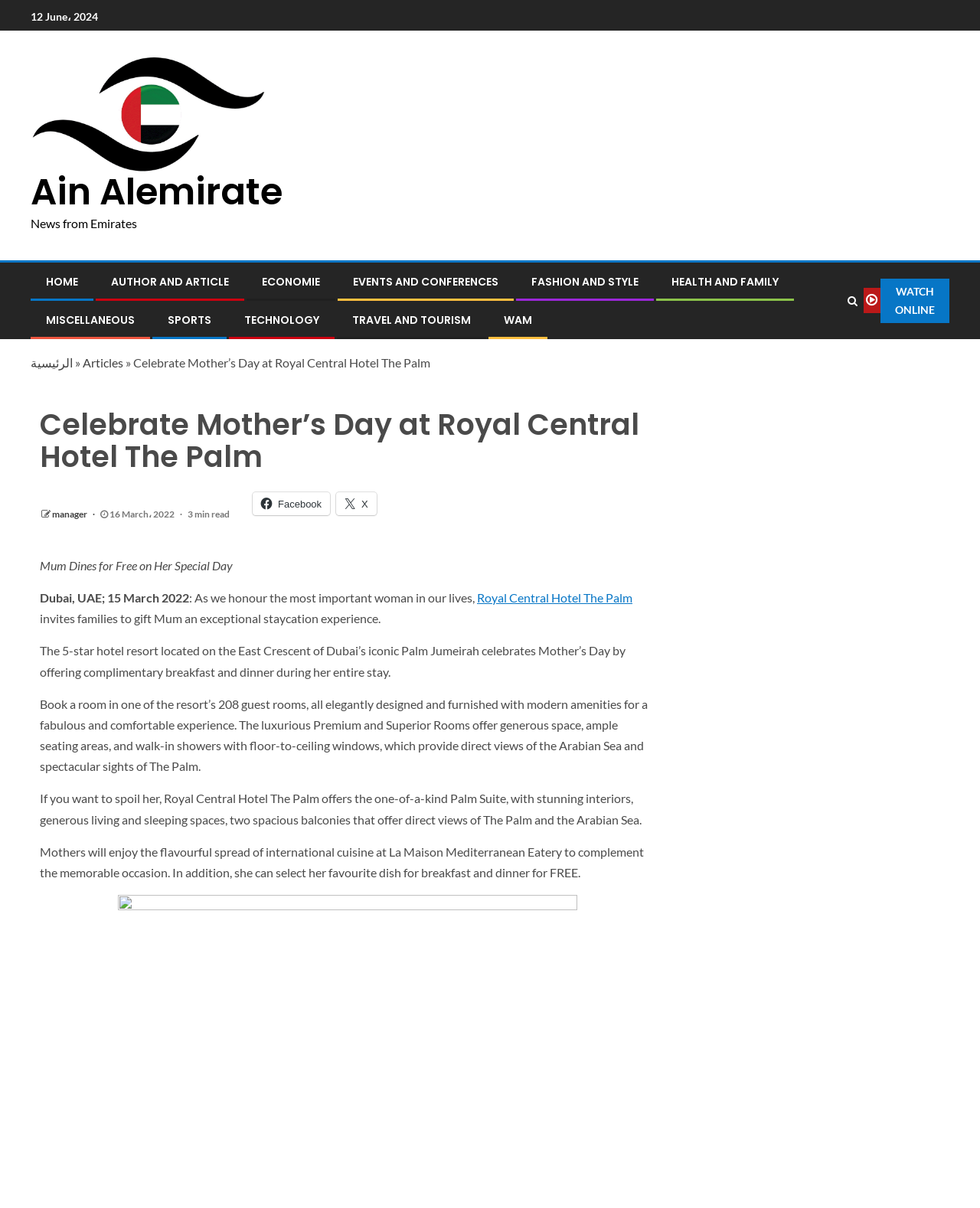What is the date mentioned in the news article?
Based on the visual, give a brief answer using one word or a short phrase.

15 March 2022